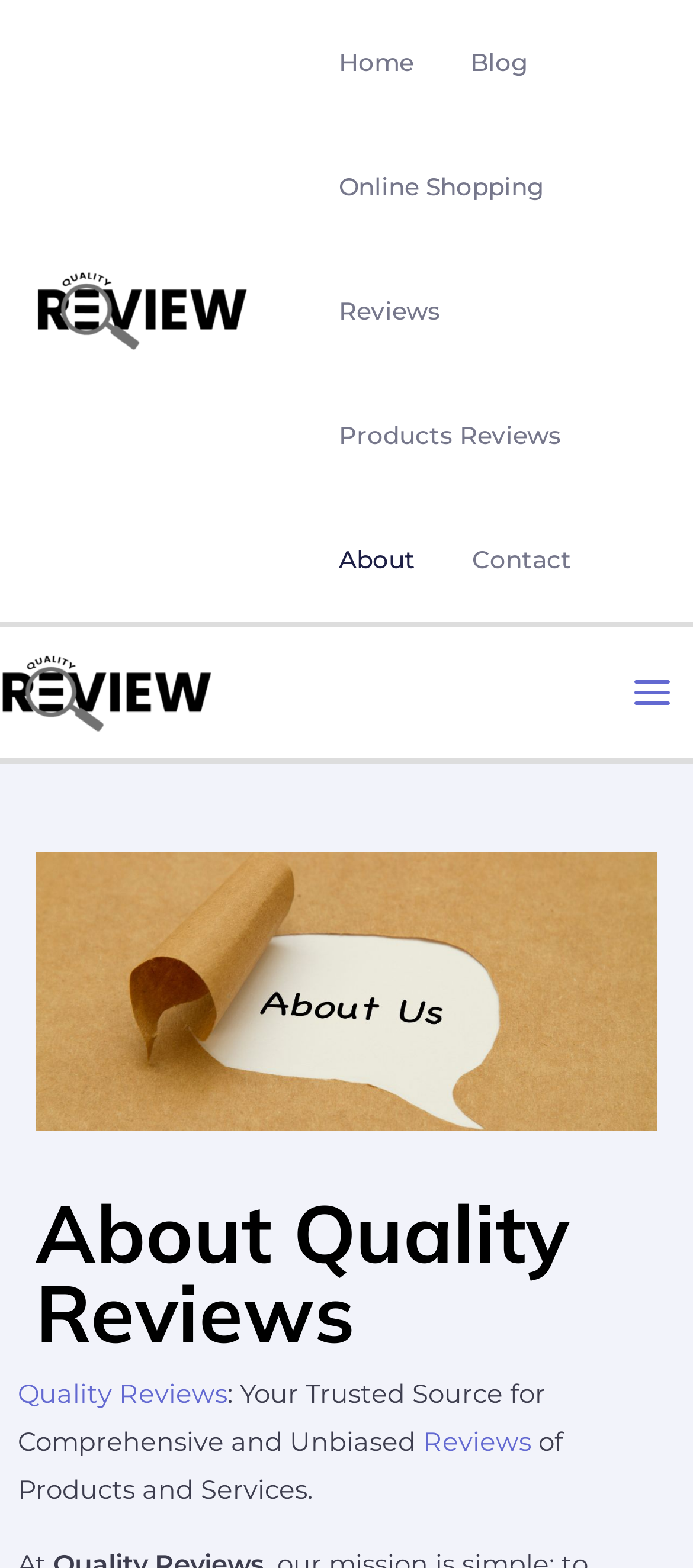How many main navigation links are there?
Please provide a comprehensive answer based on the details in the screenshot.

The main navigation links can be found in the top navigation menu, which includes links to 'Home', 'Blog', 'Online Shopping Reviews', 'Products Reviews', 'About', and 'Contact'.